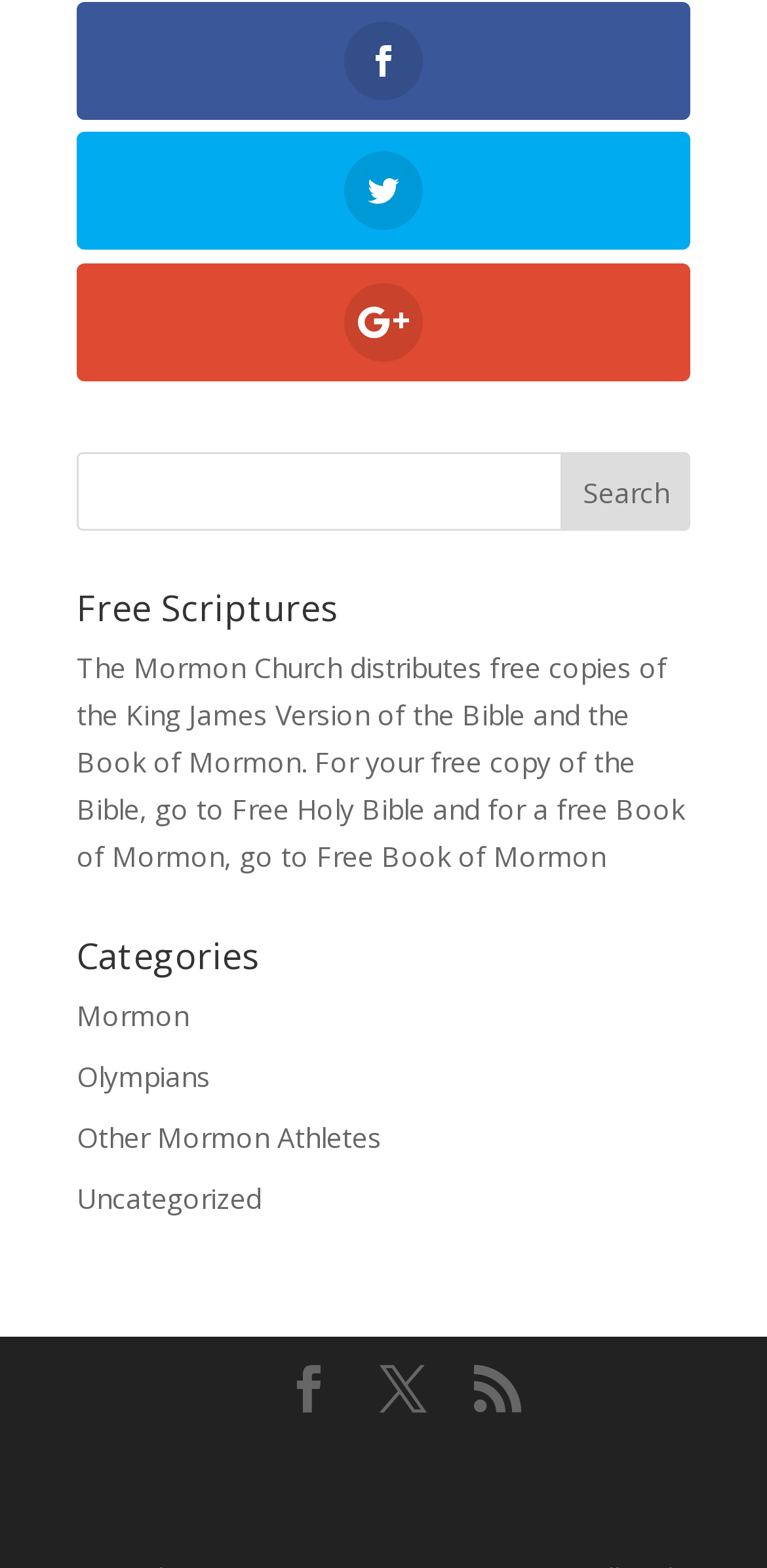How many links are present in the footer section?
Based on the image, answer the question in a detailed manner.

The footer section has three links represented by icons: , , and . Therefore, the answer is 3.